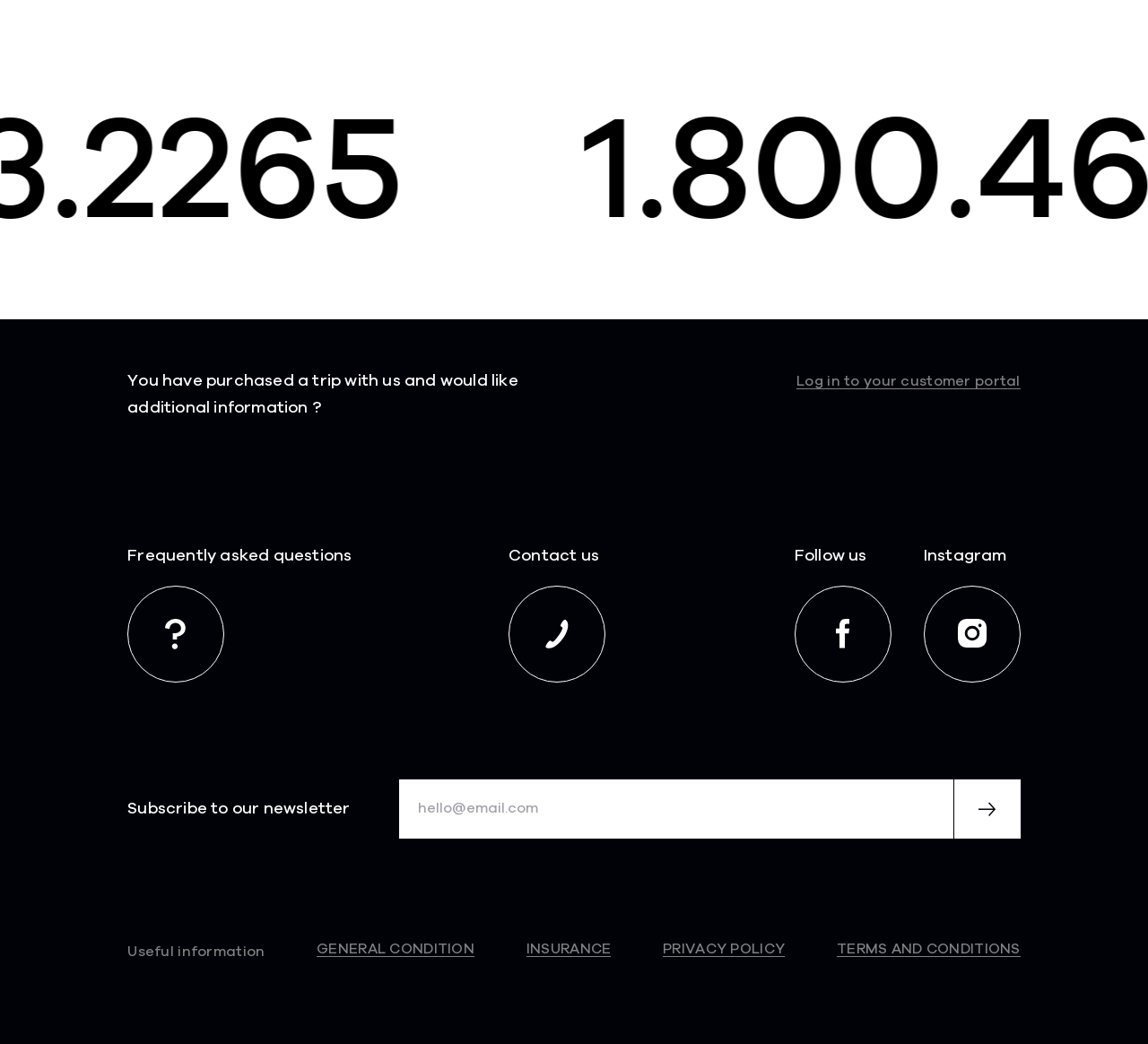What is the purpose of the button with the arrow icon?
Look at the image and provide a detailed response to the question.

The button with the arrow icon is located next to the textbox for entering an email address, suggesting that it is used to submit the email address to subscribe to the newsletter.